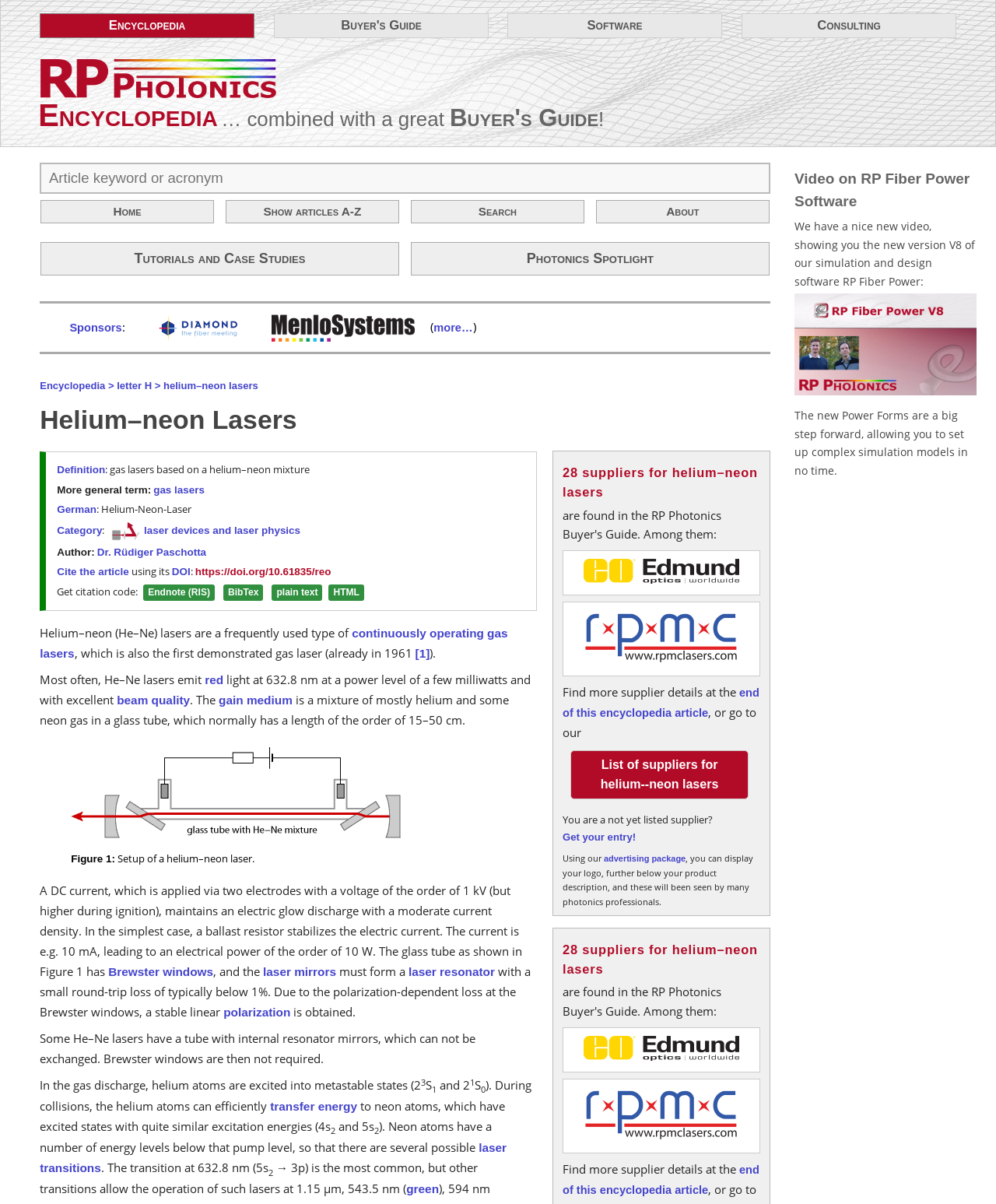Find the UI element described as: "Show articles A-Z" and predict its bounding box coordinates. Ensure the coordinates are four float numbers between 0 and 1, [left, top, right, bottom].

[0.227, 0.168, 0.4, 0.184]